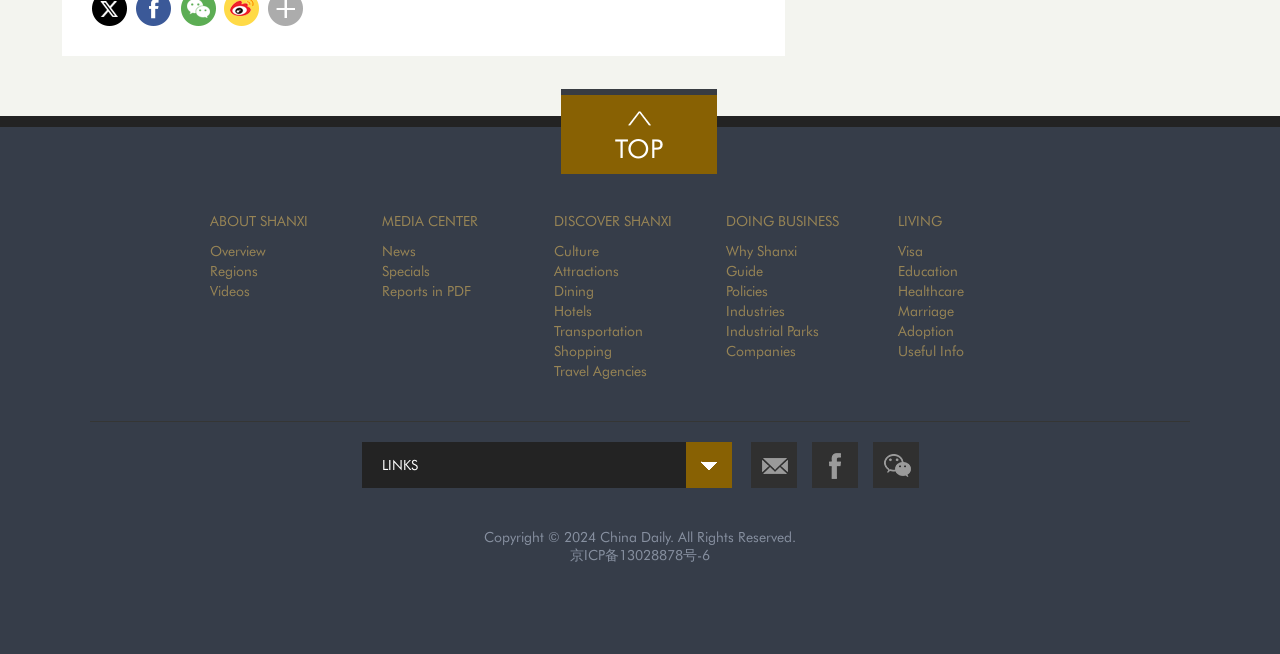Give a one-word or short phrase answer to the question: 
How many links are in the DISCOVER SHANXI section?

8